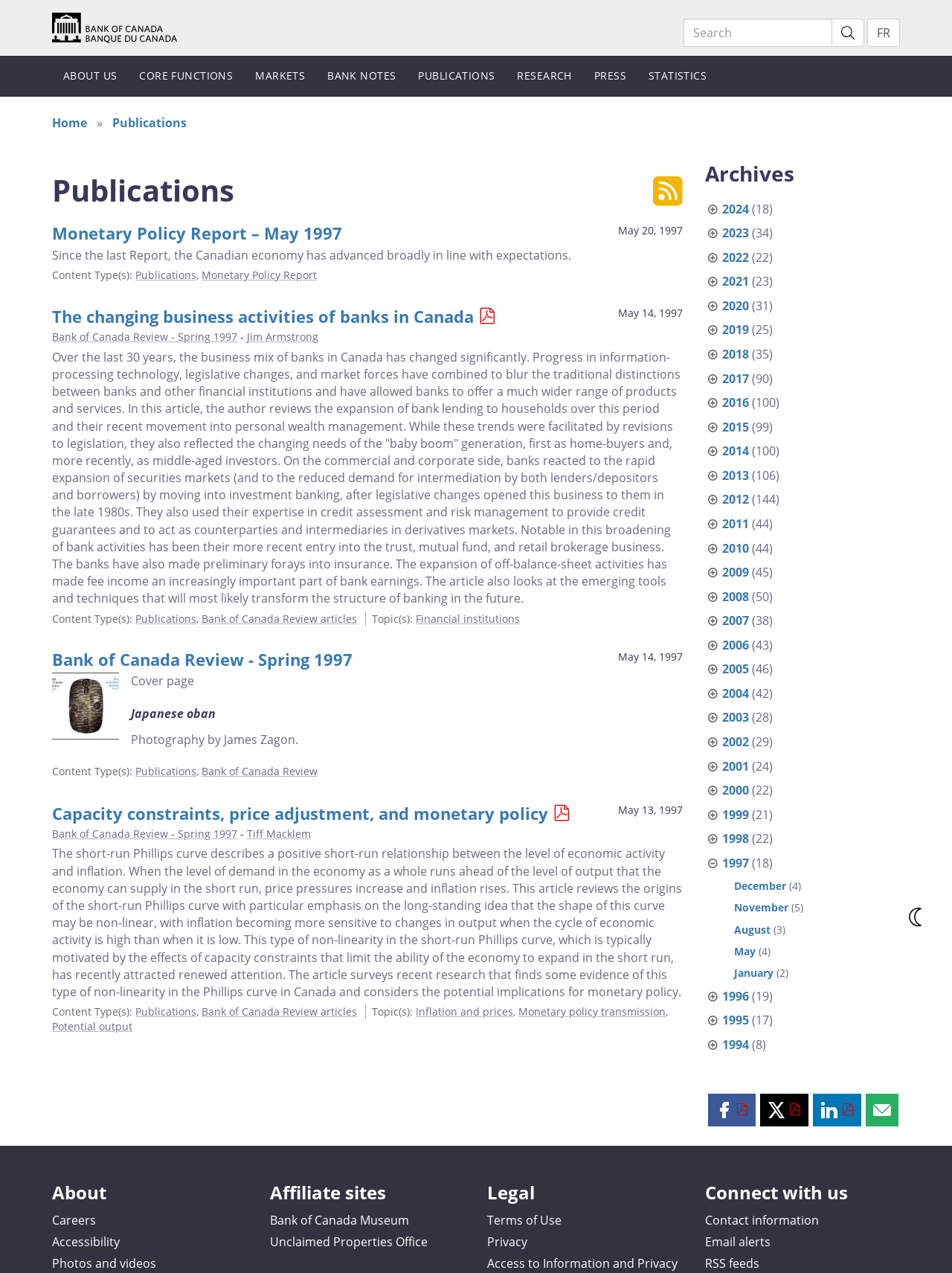Give the bounding box coordinates for the element described as: "About Bach Flower Remedies".

None